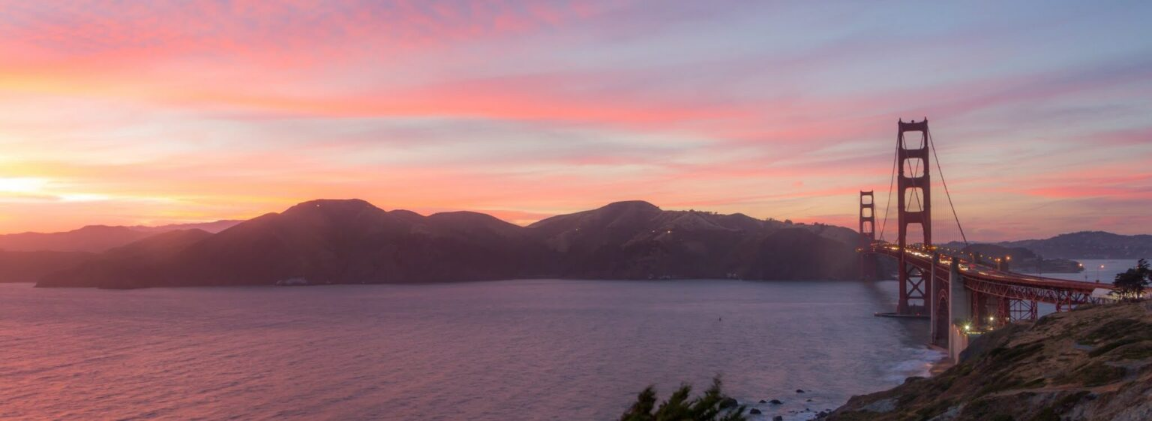Consider the image and give a detailed and elaborate answer to the question: 
What is the shape of the surrounding hills?

The caption describes the surrounding hills as having gentle contours, which create a stunning backdrop for the scene.